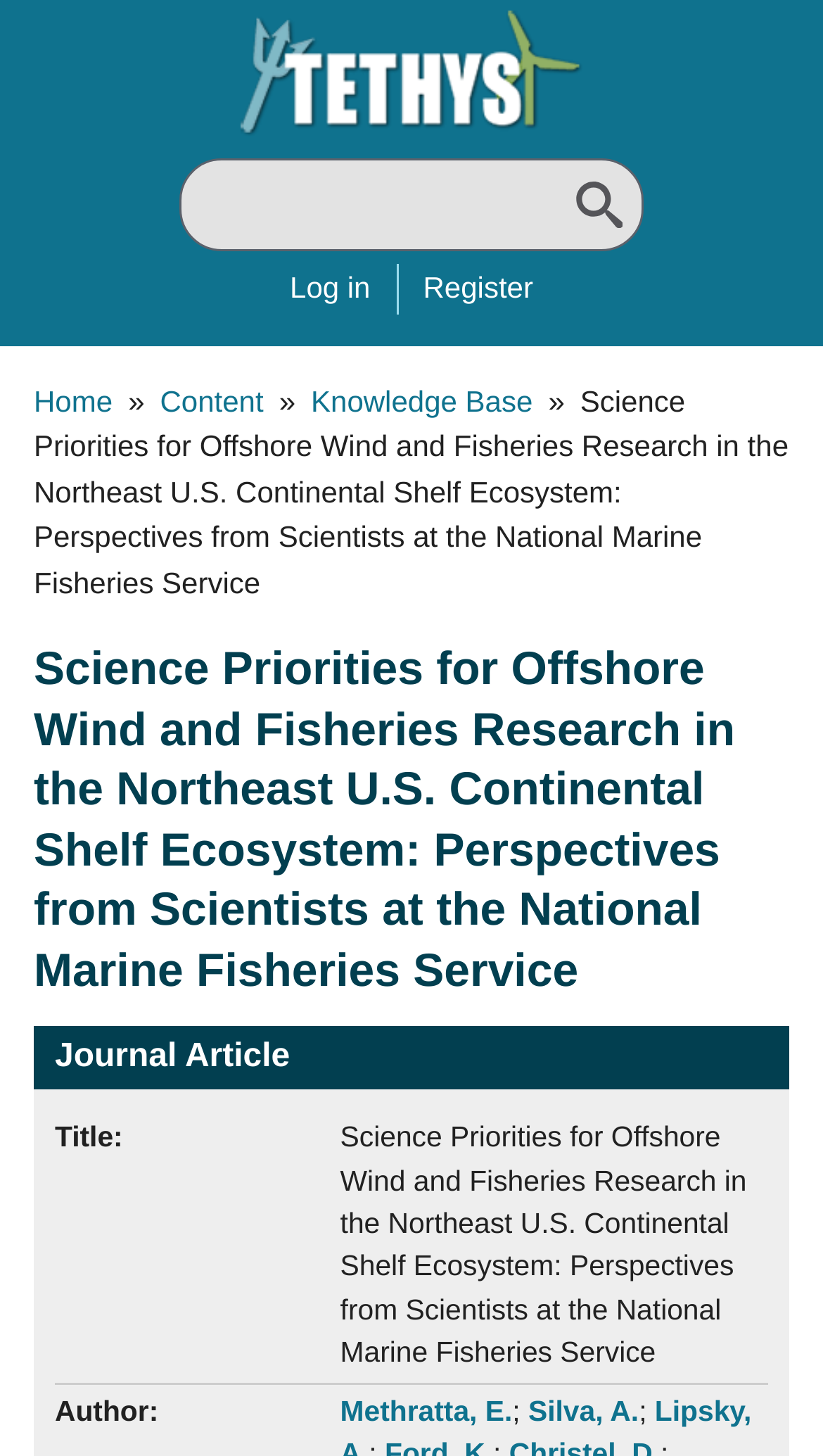Reply to the question with a brief word or phrase: What is the logo of the website?

Tethys Logo